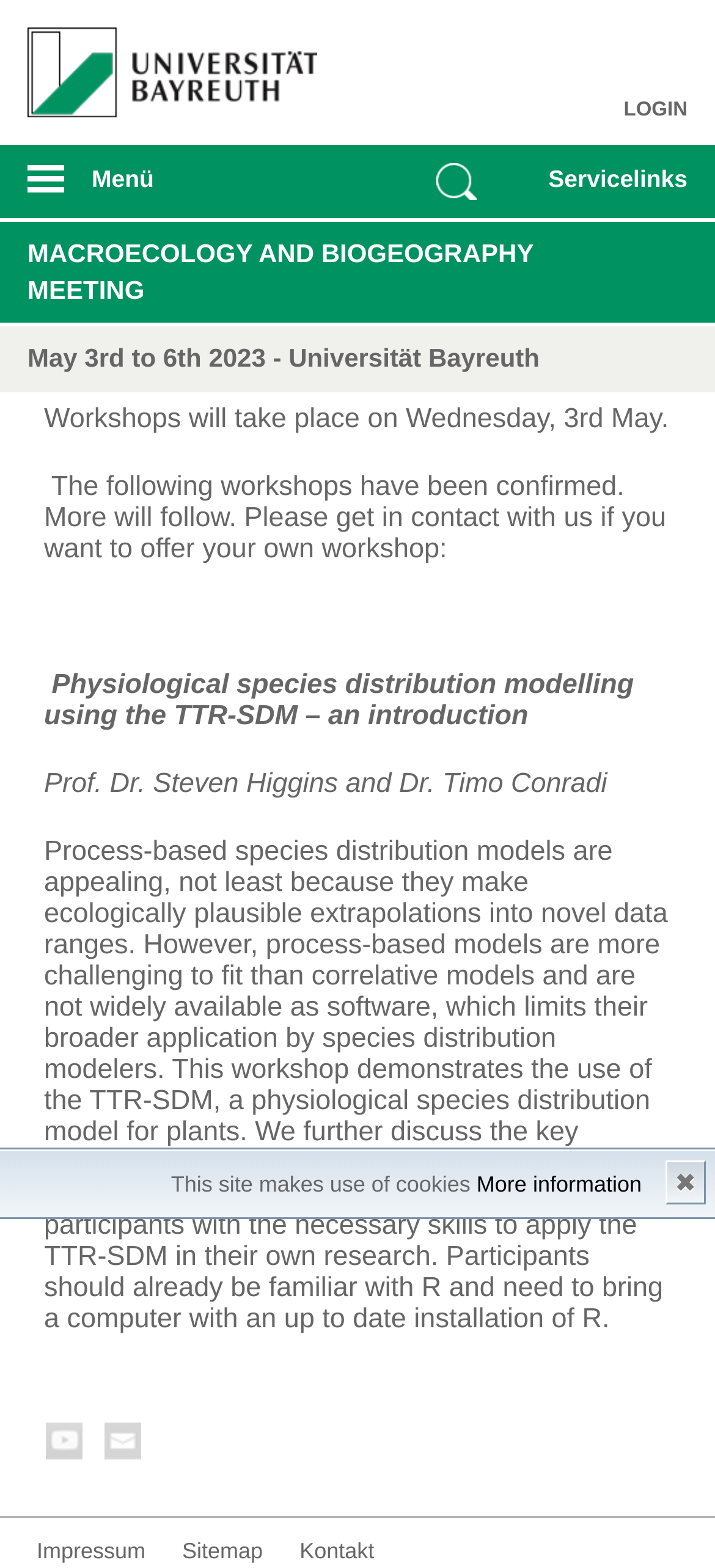Provide the bounding box coordinates of the UI element that matches the description: "mobiles Menü".

[0.02, 0.104, 0.42, 0.139]